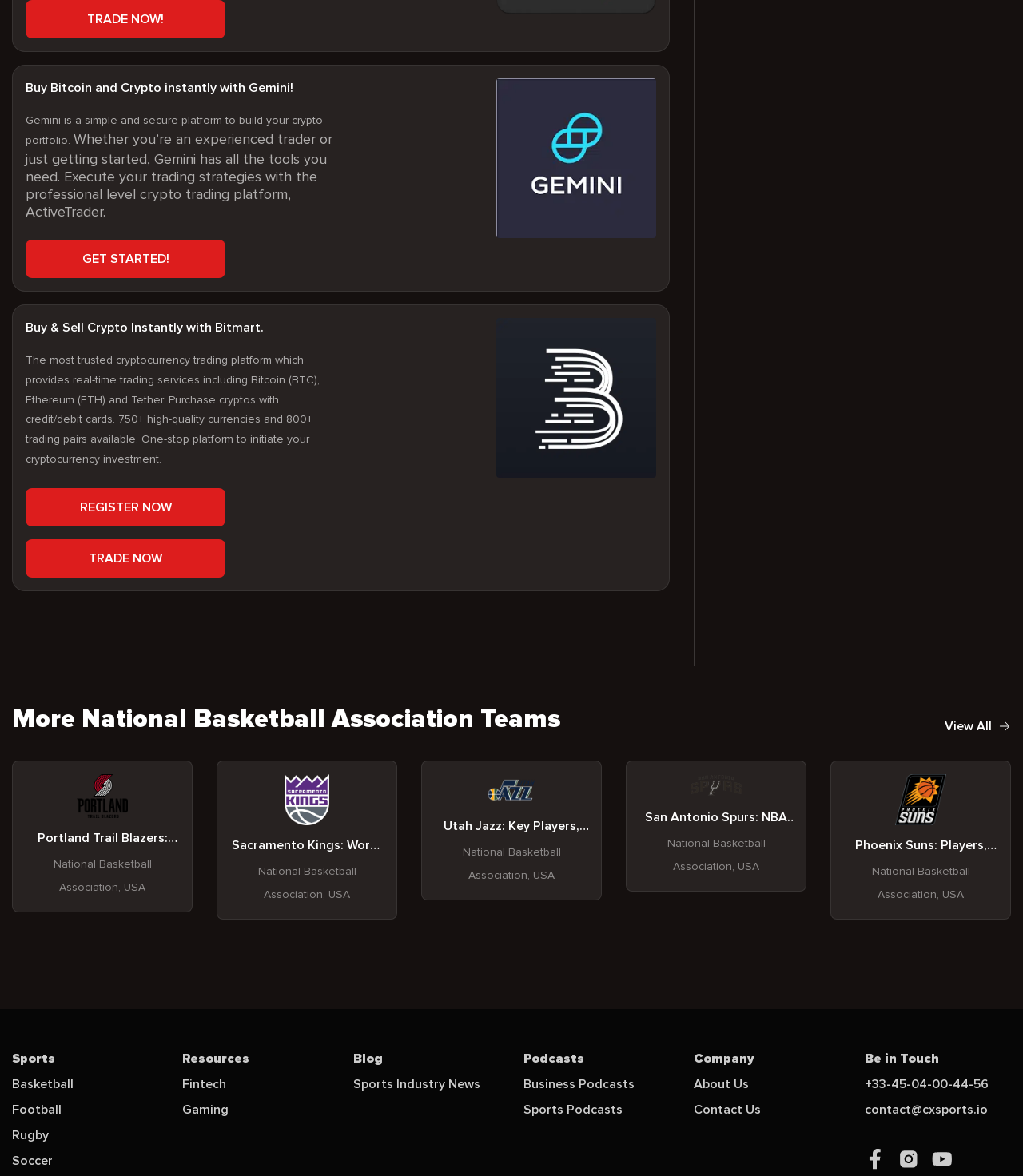Specify the bounding box coordinates of the element's area that should be clicked to execute the given instruction: "Get started with Gemini by clicking 'GET STARTED!' ". The coordinates should be four float numbers between 0 and 1, i.e., [left, top, right, bottom].

[0.025, 0.204, 0.22, 0.236]